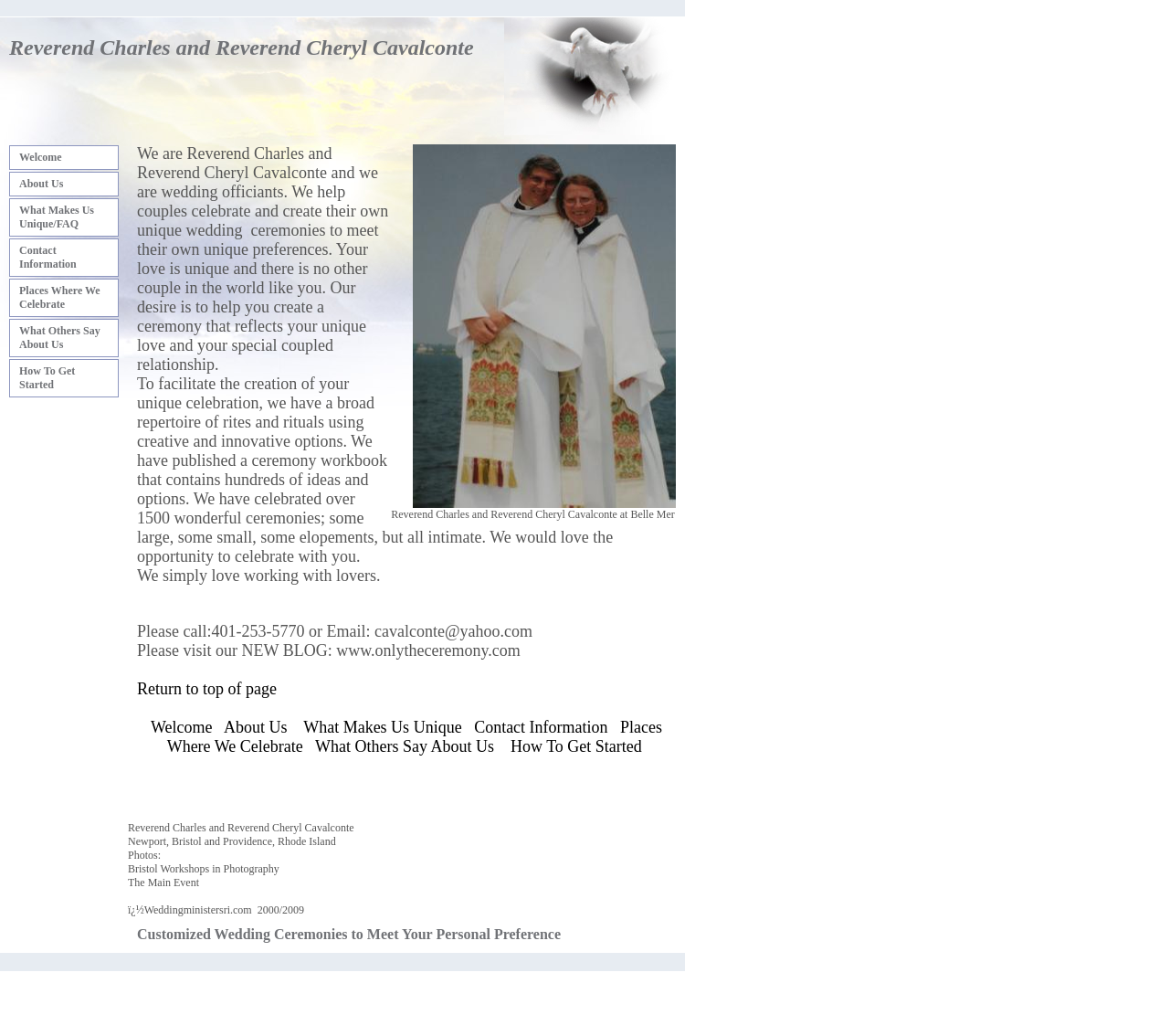Please identify the bounding box coordinates of the element's region that needs to be clicked to fulfill the following instruction: "Click on the 'Welcome' link". The bounding box coordinates should consist of four float numbers between 0 and 1, i.e., [left, top, right, bottom].

[0.008, 0.14, 0.102, 0.164]